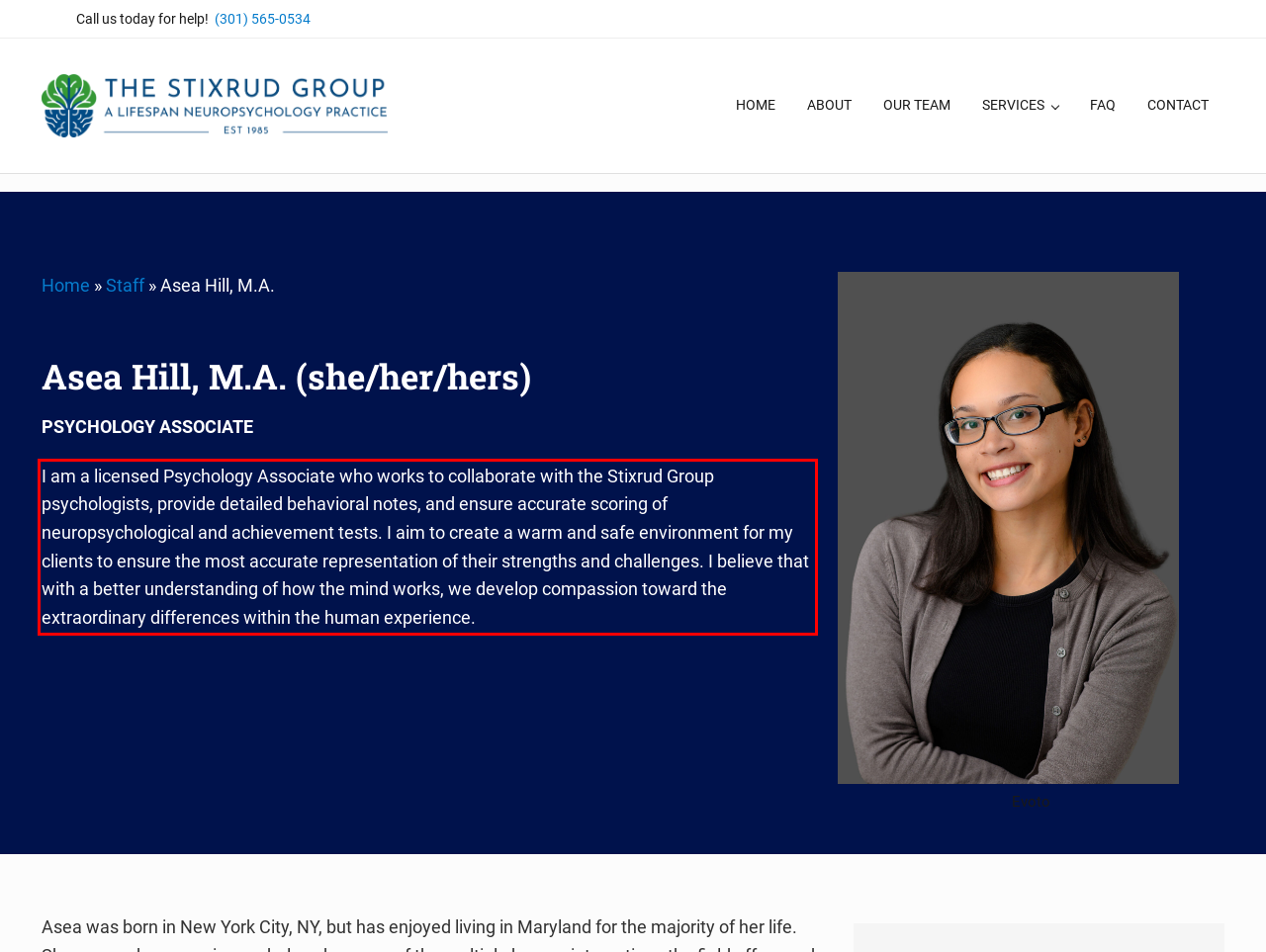You are given a webpage screenshot with a red bounding box around a UI element. Extract and generate the text inside this red bounding box.

I am a licensed Psychology Associate who works to collaborate with the Stixrud Group psychologists, provide detailed behavioral notes, and ensure accurate scoring of neuropsychological and achievement tests. I aim to create a warm and safe environment for my clients to ensure the most accurate representation of their strengths and challenges. I believe that with a better understanding of how the mind works, we develop compassion toward the extraordinary differences within the human experience.